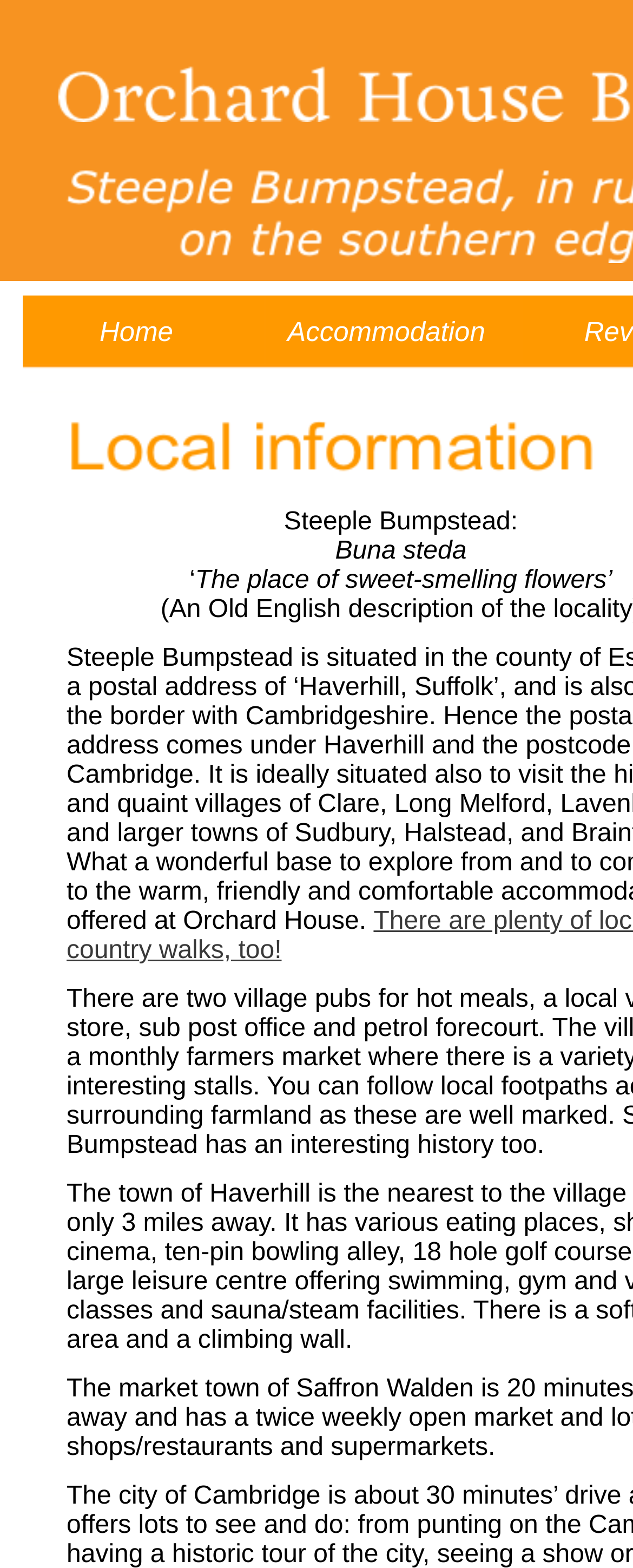Convey a detailed summary of the webpage, mentioning all key elements.

The webpage is about Orchard House Bed and Breakfast, a local information page. At the top, there are two links, "Home" and "Accommodation", positioned side by side, with "Home" on the left and "Accommodation" on the right. 

Below these links, there is an image that spans almost the entire width of the page, taking up a significant portion of the top section. 

Further down, there are four lines of text. The first line reads "Steeple Bumpstead:", positioned near the left side of the page. The second line, "Buna steda", is located to the right of the first line. The third line, consisting of a single quotation mark, is situated above and to the left of the second line. The fourth line is a two-part phrase, with "The place of sweet-" on the left and "'smelling flowers'" on the right, forming a single sentence.